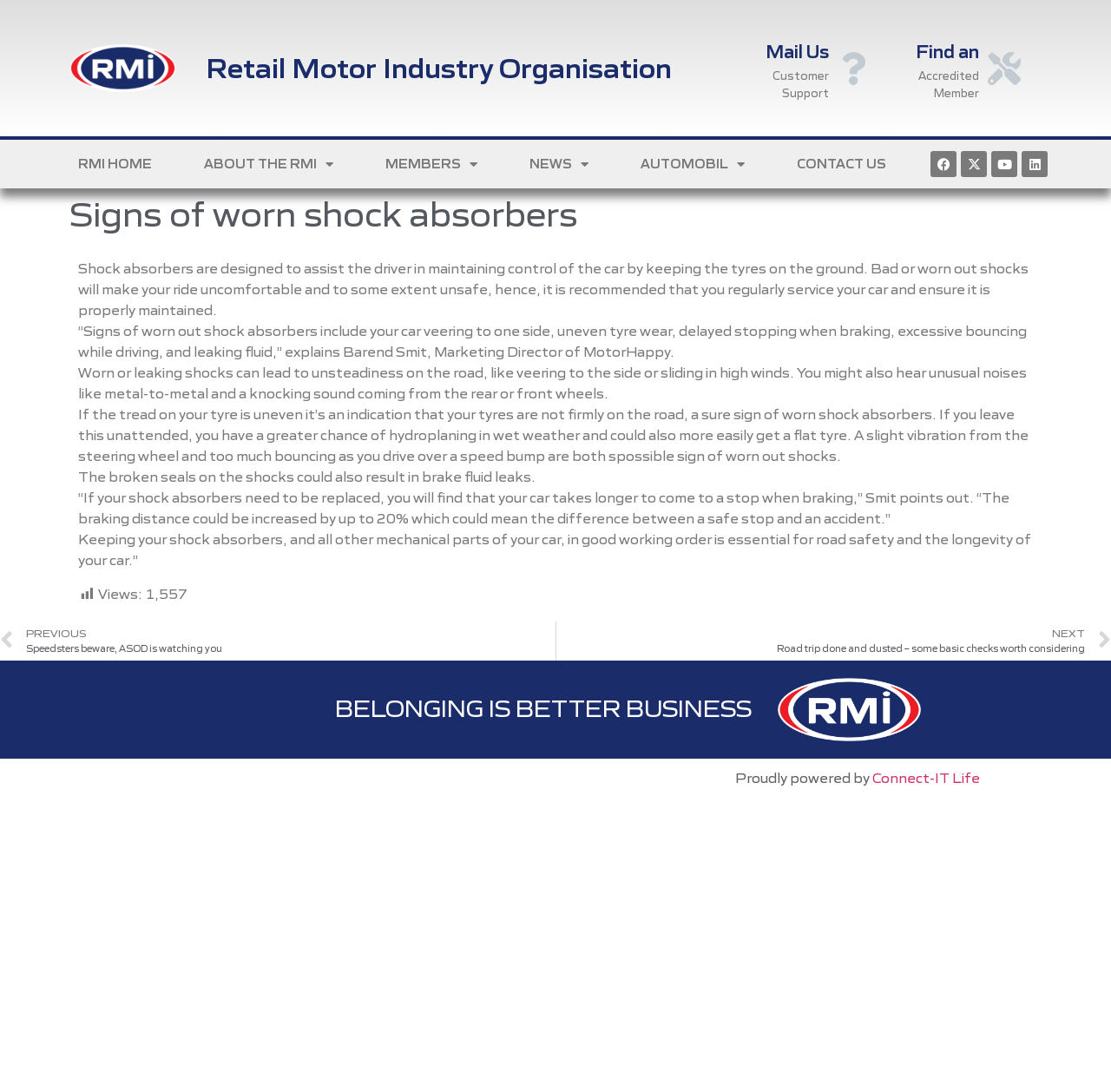Determine the bounding box coordinates of the UI element that matches the following description: "News". The coordinates should be four float numbers between 0 and 1 in the format [left, top, right, bottom].

[0.453, 0.128, 0.553, 0.173]